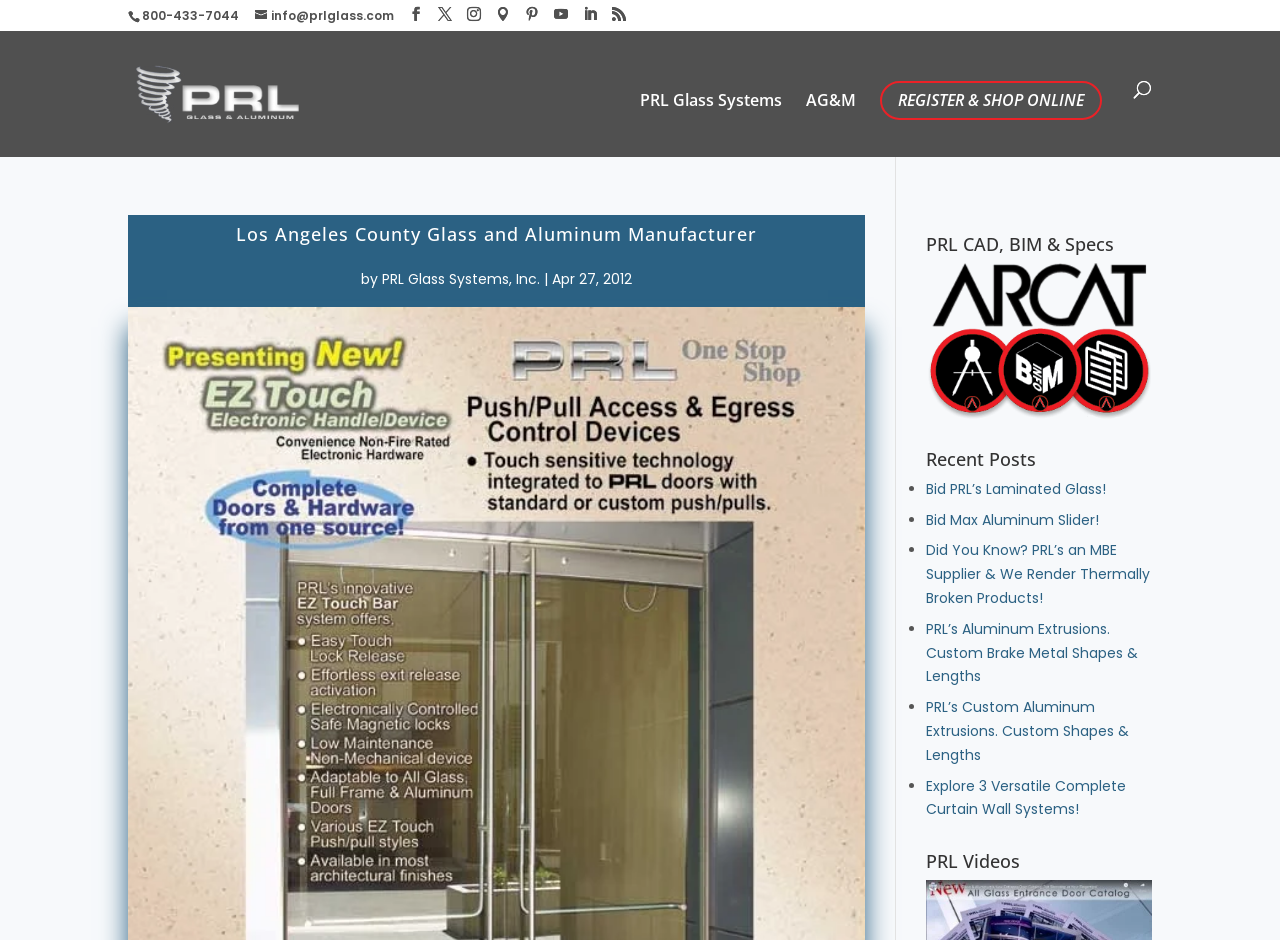Generate a thorough description of the webpage.

This webpage is about PRL Glass Systems, a Los Angeles County-based glass and aluminum manufacturer. At the top, there is a phone number "800-433-7044" and an email address "info@prlglass.com" along with several social media links. Below these, there is a link to "PRL Architectural Glass and Metal News" with an accompanying image.

On the left side, there is a search bar with a label "Search for:". On the right side, there are three main sections. The first section has links to "PRL Glass Systems", "AG&M", and "REGISTER & SHOP ONLINE". The second section has a heading "PRL CAD, BIM & Specs" with a link to "Find PRL's CAD, BIM and Specs on ARCAT" and an accompanying image.

The third section is divided into two parts. The top part has a heading "Recent Posts" with a list of five news articles, each with a bullet point and a brief summary. The articles include "Bid PRL’s Laminated Glass!", "Bid Max Aluminum Slider!", "Did You Know? PRL’s an MBE Supplier & We Render Thermally Broken Products!", "PRL’s Aluminum Extrusions. Custom Brake Metal Shapes & Lengths", and "Explore 3 Versatile Complete Curtain Wall Systems!". The bottom part has a heading "PRL Videos".